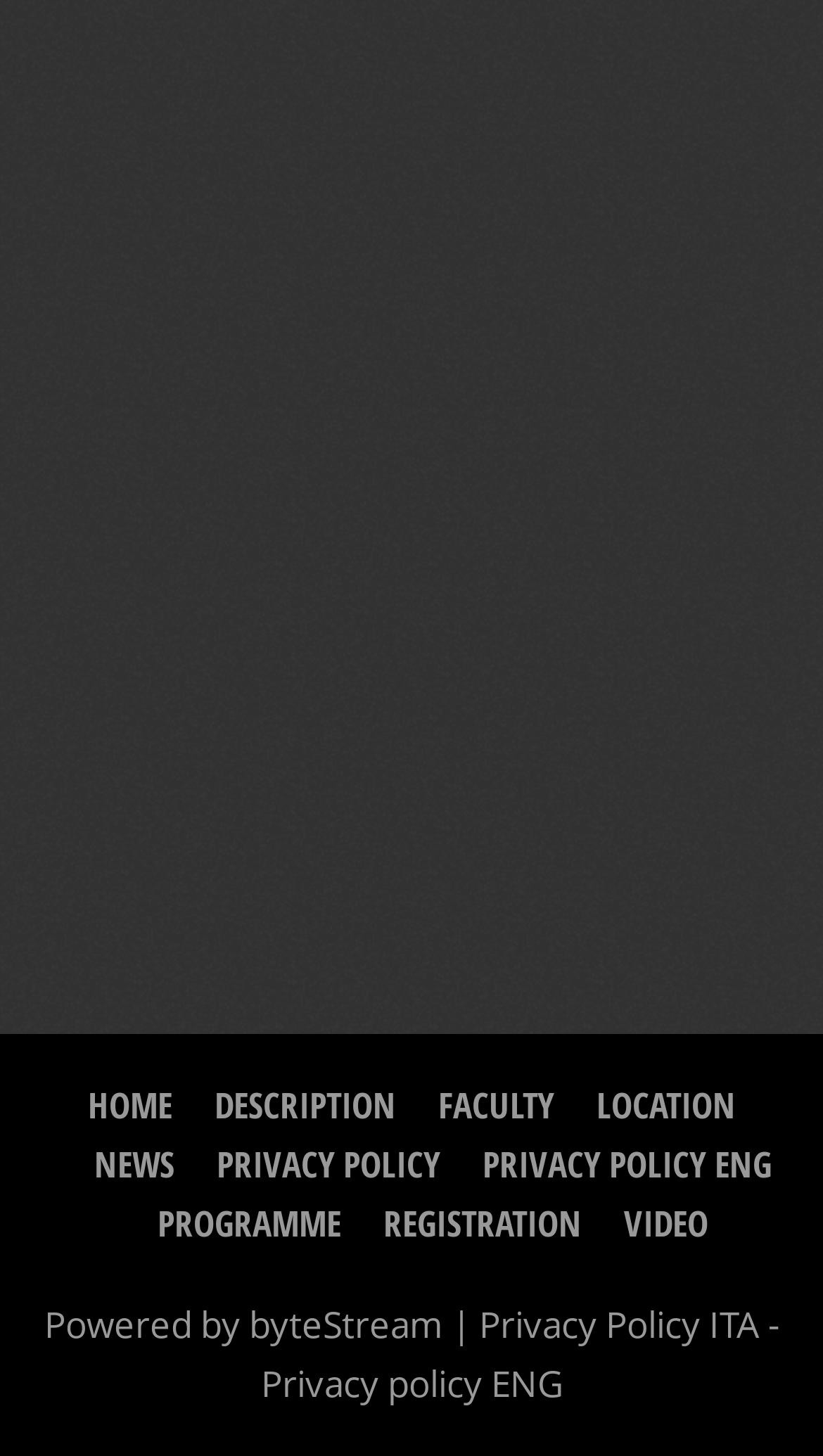Using the element description: "Registration", determine the bounding box coordinates for the specified UI element. The coordinates should be four float numbers between 0 and 1, [left, top, right, bottom].

[0.465, 0.824, 0.706, 0.857]